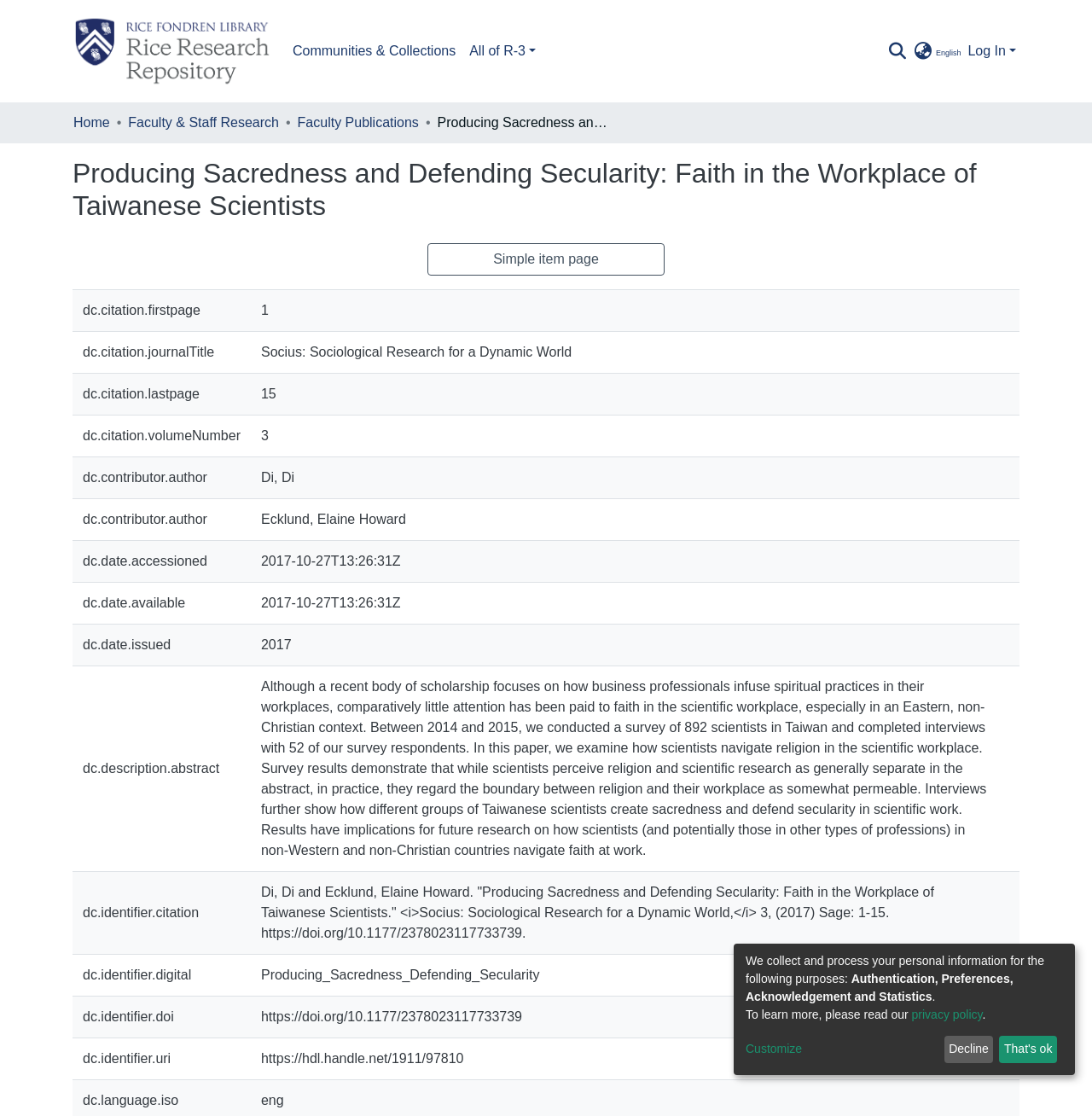Offer a meticulous description of the webpage's structure and content.

This webpage appears to be a research paper or article page, with a focus on the topic of faith in the scientific workplace, particularly in an Eastern, non-Christian context. 

At the top of the page, there is a main navigation bar with several links, including "Communities & Collections", "All of R-3", and "Log In". To the right of the navigation bar, there is a search box and a language switch button. 

Below the navigation bar, there is a breadcrumb navigation section, which shows the current page's location within the website's hierarchy. The breadcrumb navigation is followed by a heading that displays the title of the research paper, "Producing Sacredness and Defending Secularity: Faith in the Workplace of Taiwanese Scientists".

The main content of the page is organized into a table or grid layout, with multiple rows and columns. Each row contains several grid cells, which display different pieces of information about the research paper, such as the authors, publication date, abstract, and citation information. The abstract is a lengthy text that summarizes the research paper's content.

At the bottom of the page, there is a section that discusses the collection and processing of personal information, with a link to a privacy policy page.

Overall, the webpage appears to be a detailed and informative page about a specific research paper, with a focus on providing access to the paper's content and metadata.